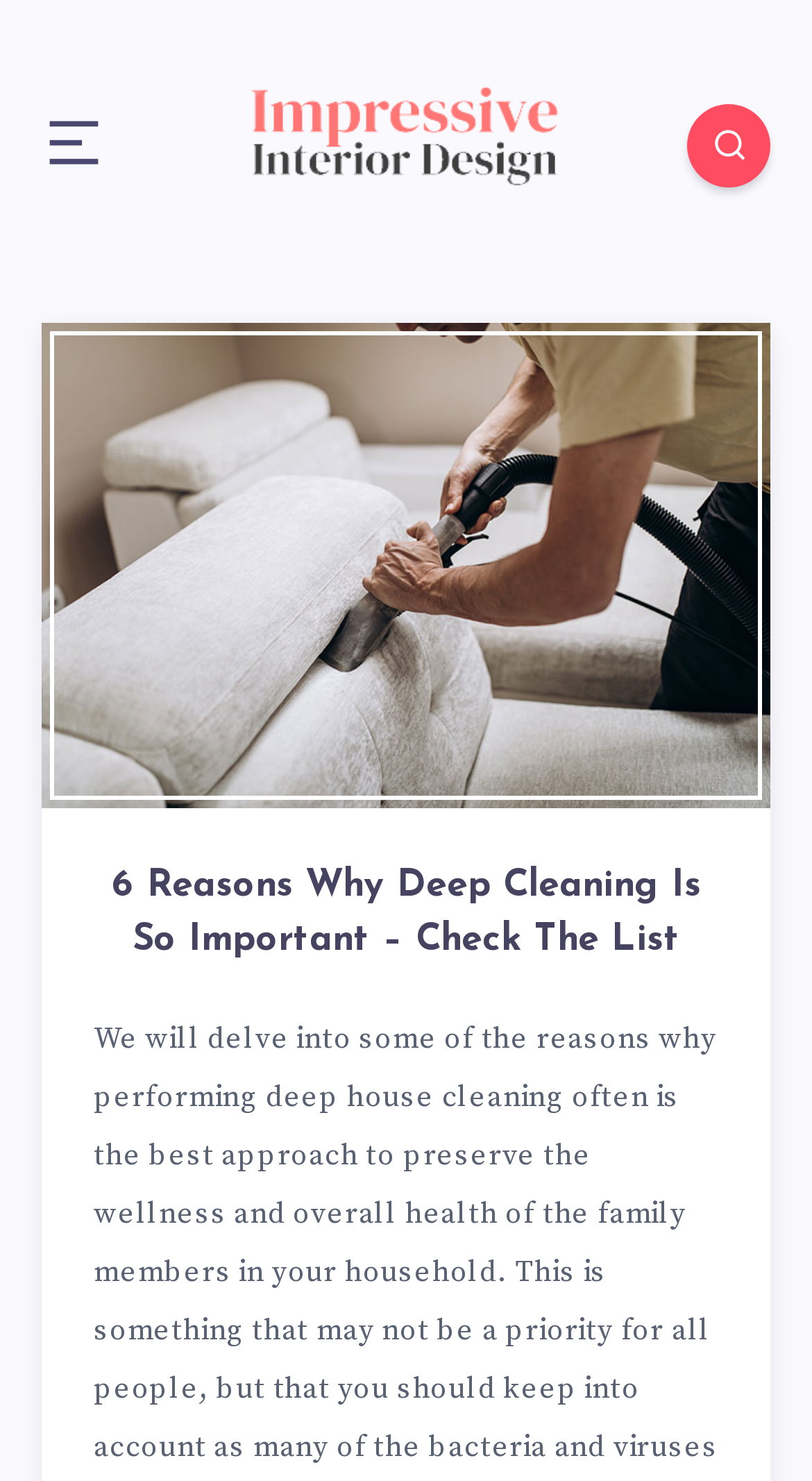Find the bounding box of the element with the following description: "alt="Impressive Interior Design"". The coordinates must be four float numbers between 0 and 1, formatted as [left, top, right, bottom].

[0.269, 0.028, 0.731, 0.156]